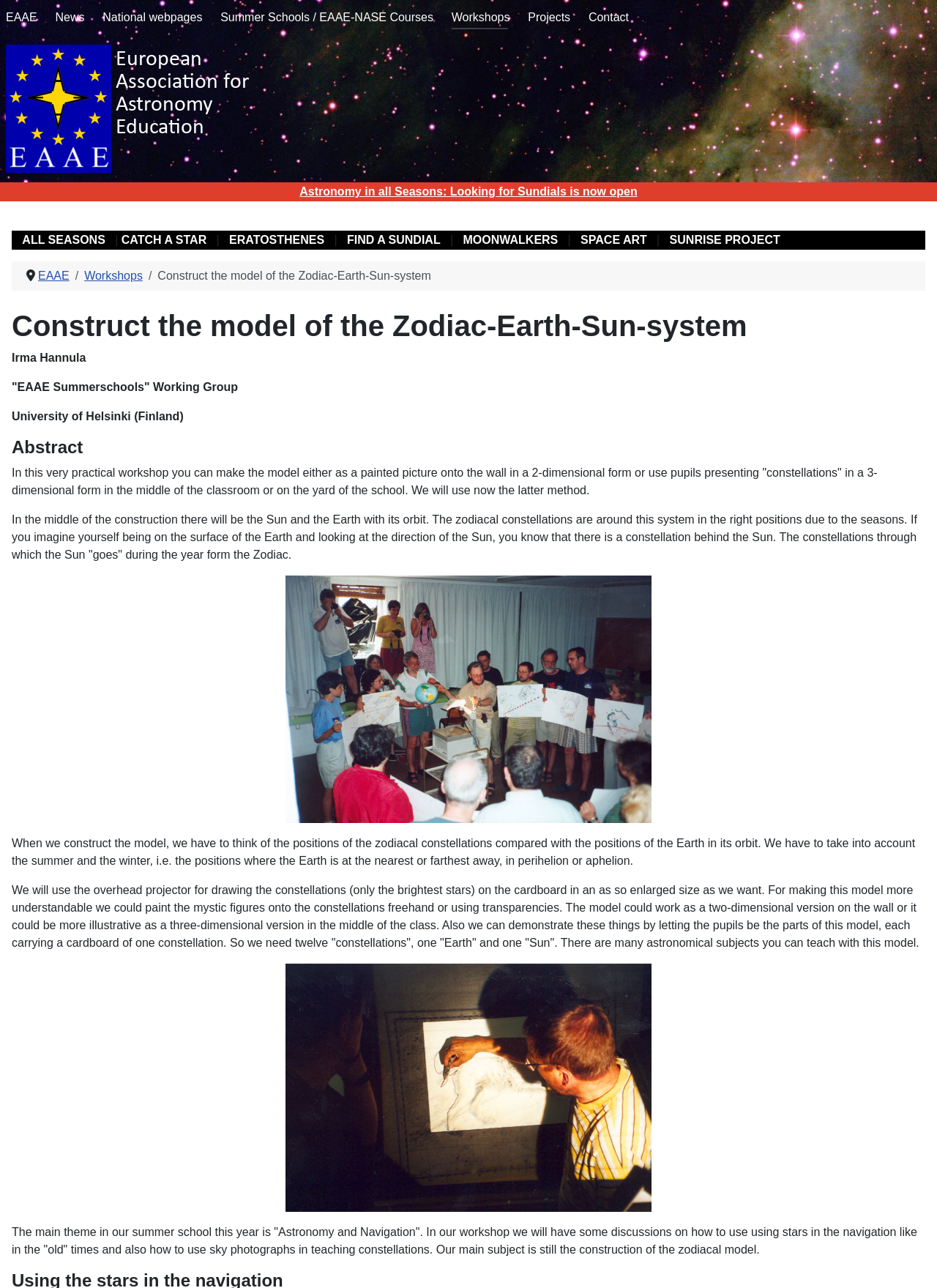Identify the bounding box coordinates of the element that should be clicked to fulfill this task: "Click on the EAAE link at the top left corner". The coordinates should be provided as four float numbers between 0 and 1, i.e., [left, top, right, bottom].

[0.006, 0.009, 0.04, 0.018]